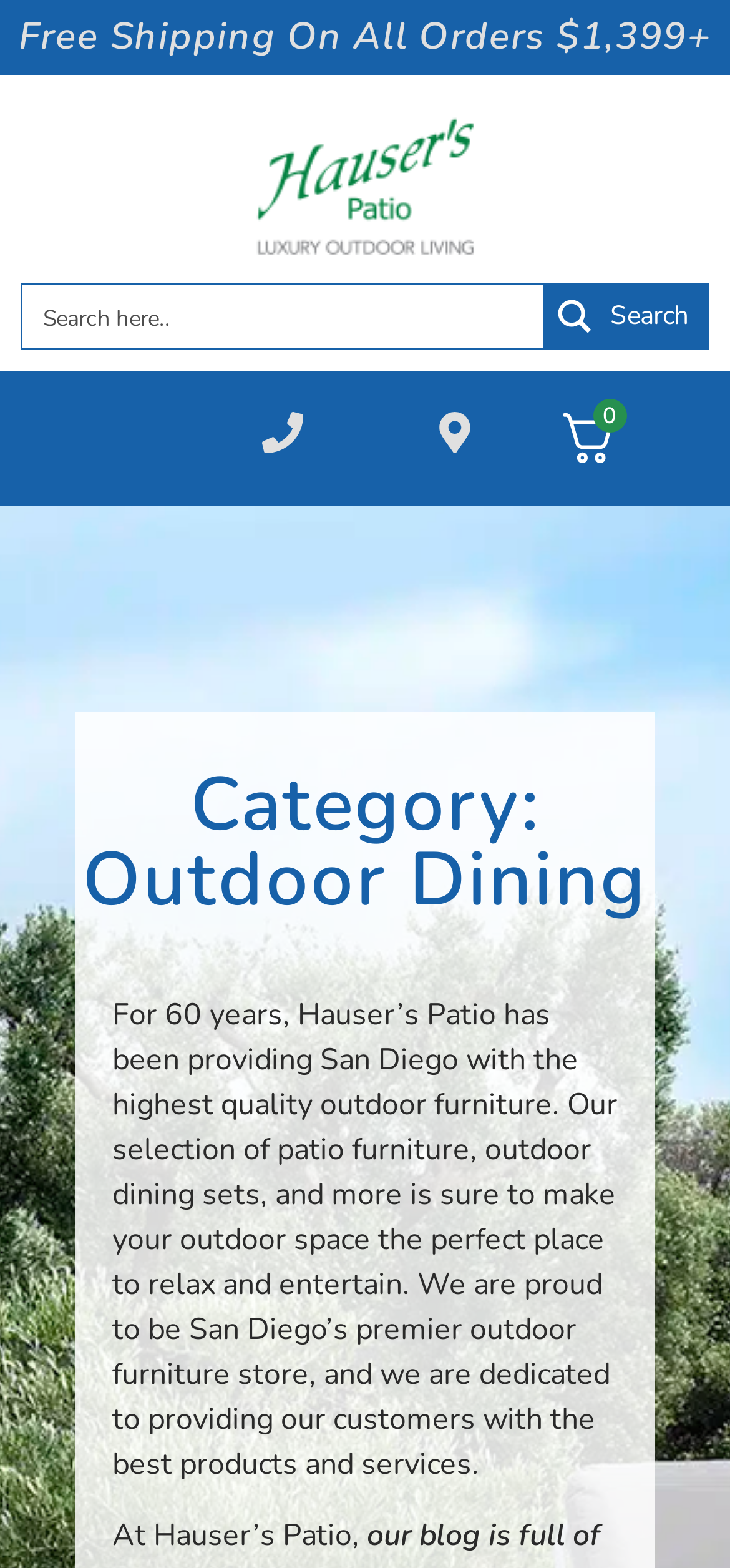What is the purpose of Hauser's Patio?
Look at the image and answer with only one word or phrase.

Provide outdoor furniture